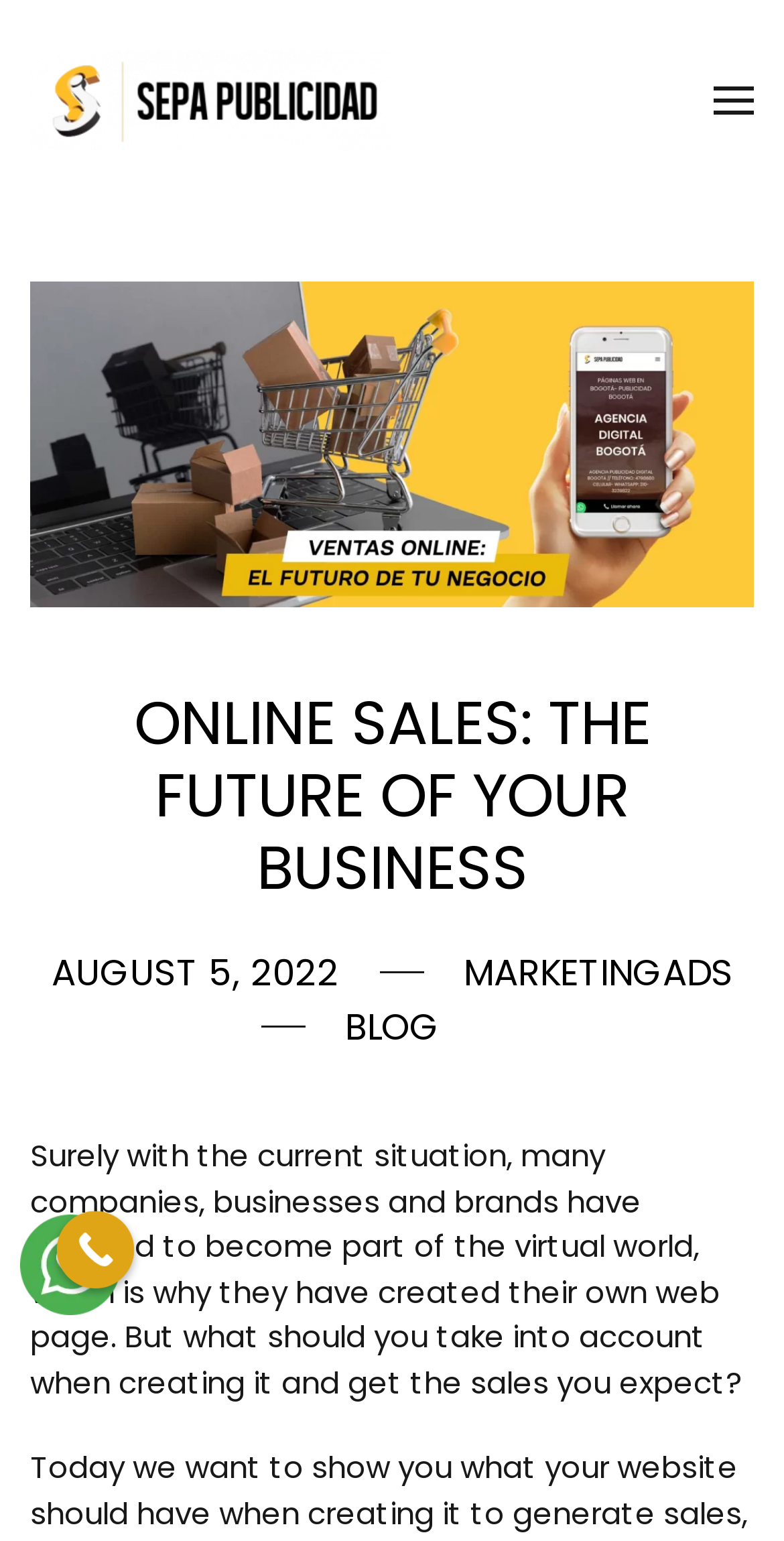What is the purpose of the webpage?
Look at the image and answer the question using a single word or phrase.

To discuss online sales